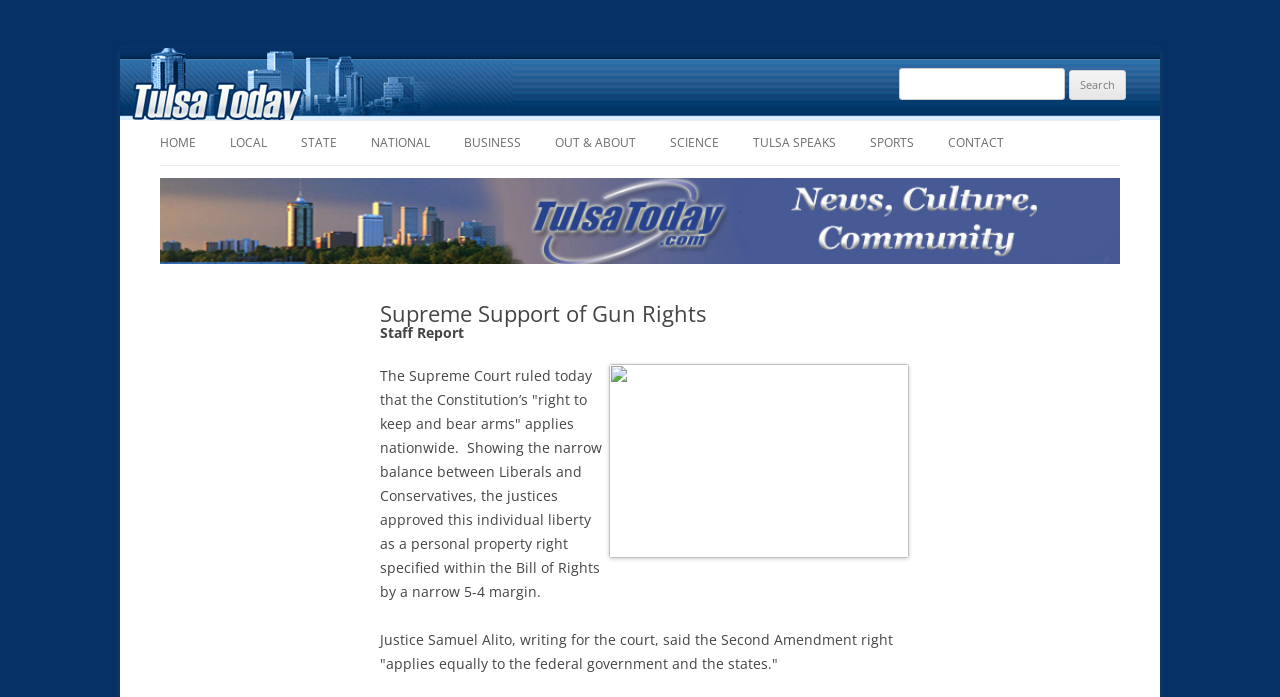Kindly determine the bounding box coordinates of the area that needs to be clicked to fulfill this instruction: "Click on the 'Home' link".

None